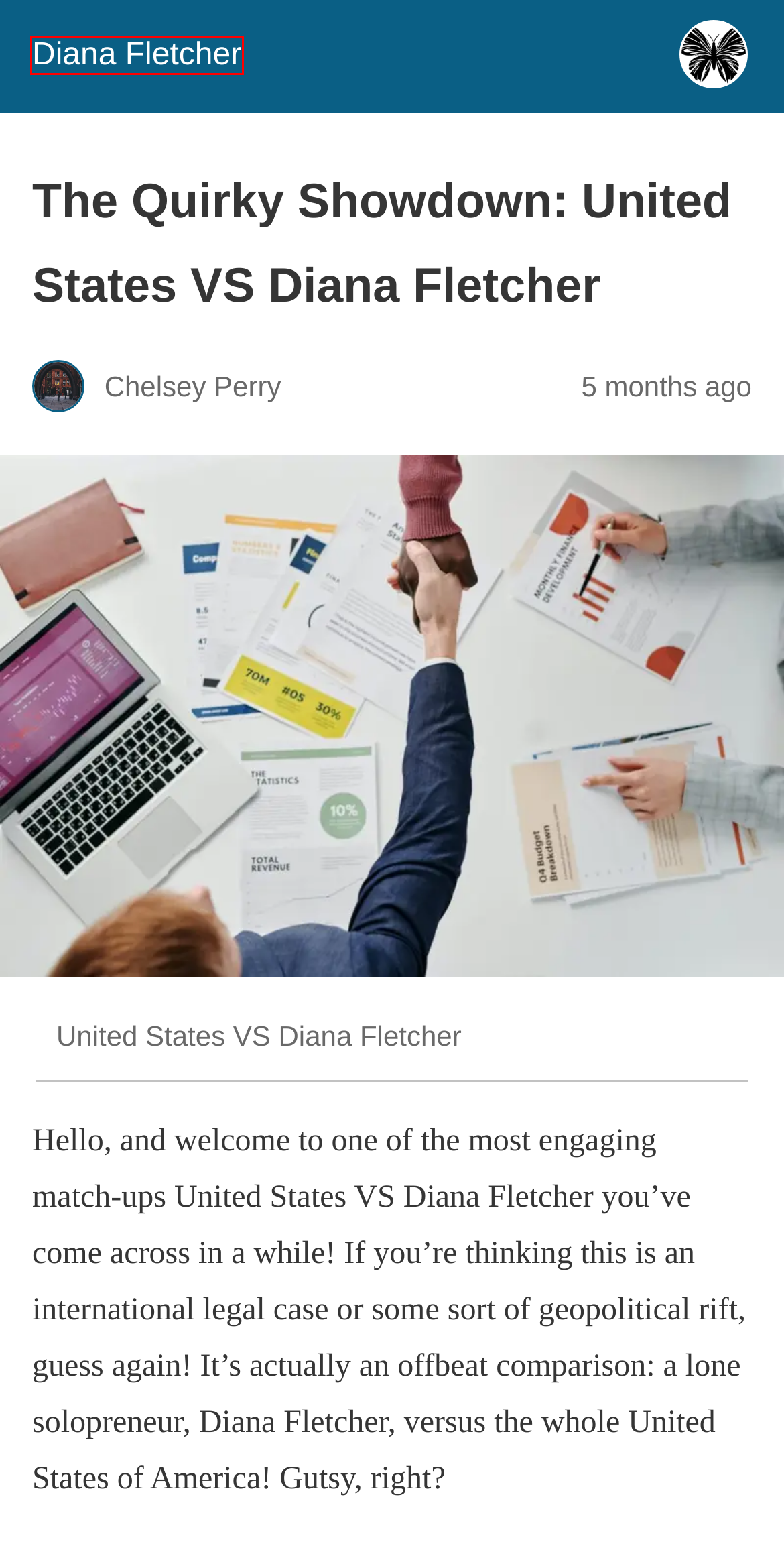You are provided with a screenshot of a webpage highlighting a UI element with a red bounding box. Choose the most suitable webpage description that matches the new page after clicking the element in the bounding box. Here are the candidates:
A. Starbucks Coffee Company
B. USA Archives - Diana Fletcher
C. United States VS Diana Fletcher The Melodrama
D. United States VS Diana Fletcher Welcome To The Spectacle
E. Diana Fletcher Everything You Like
F. USA vs Diana Fletcher Archives - Diana Fletcher
G. United States vs Diana Fletcher Archives - Diana Fletcher
H. USA VS Diana Fletcher: A Whimsical Face-Off Unlike Any Other! - Diana Fletcher

E